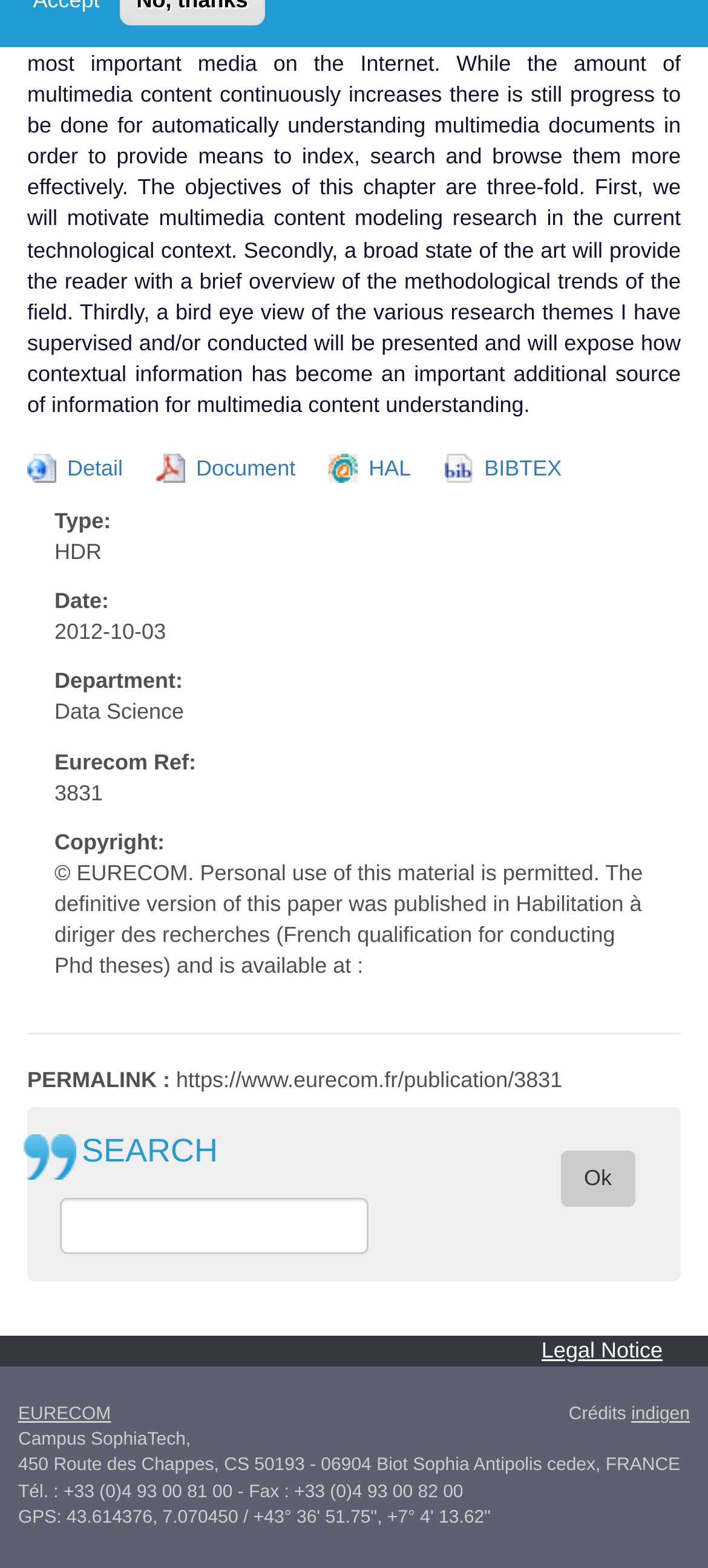Determine the bounding box coordinates for the area that needs to be clicked to fulfill this task: "search for something". The coordinates must be given as four float numbers between 0 and 1, i.e., [left, top, right, bottom].

[0.085, 0.763, 0.521, 0.799]